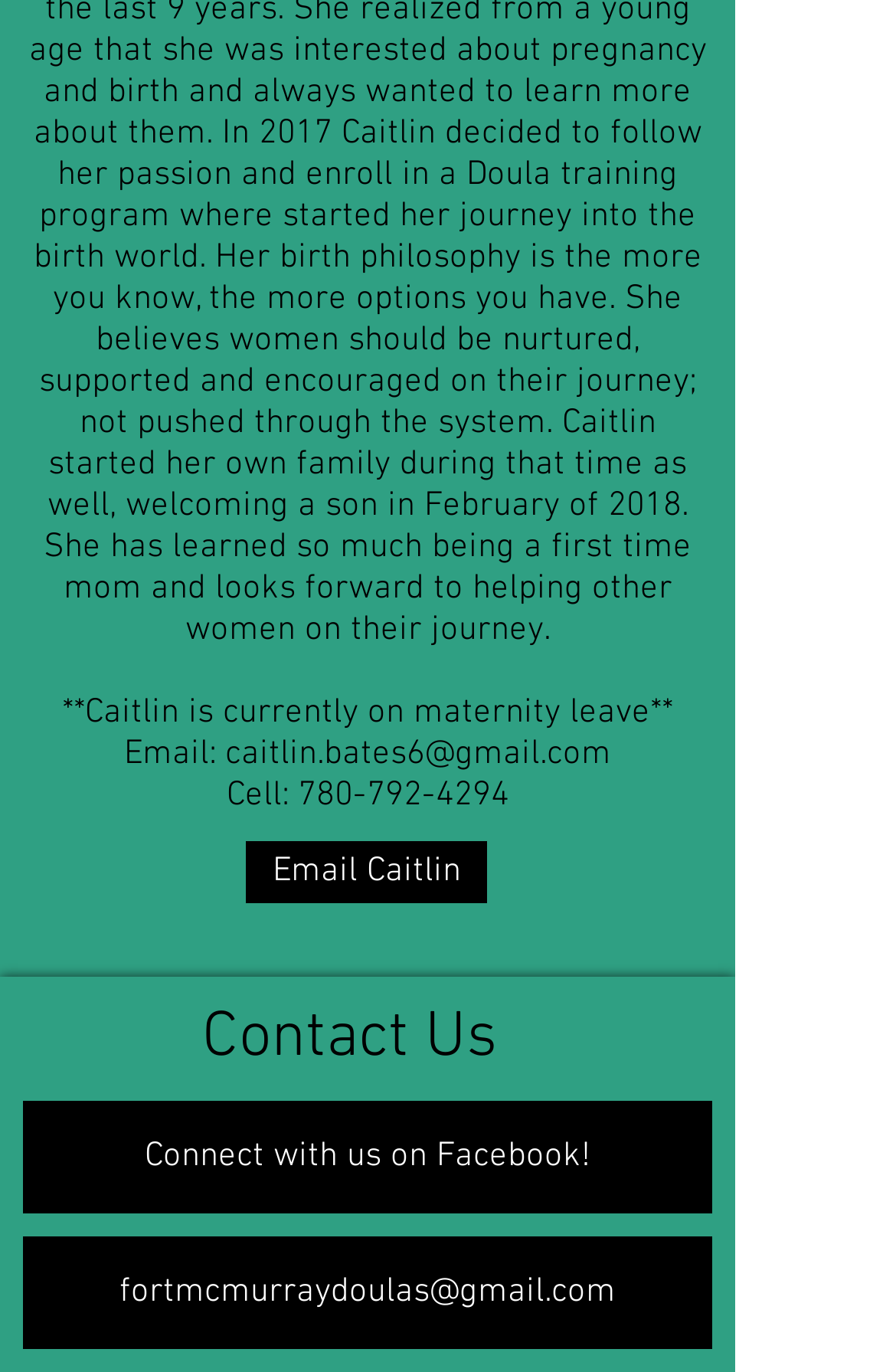What is the purpose of the 'Contact Us' section?
Please answer the question as detailed as possible.

The 'Contact Us' section has a heading element with the text 'Contact Us', and it contains links to email addresses and a Facebook page, suggesting its purpose is to facilitate connections with Fort McMurray Doulas.